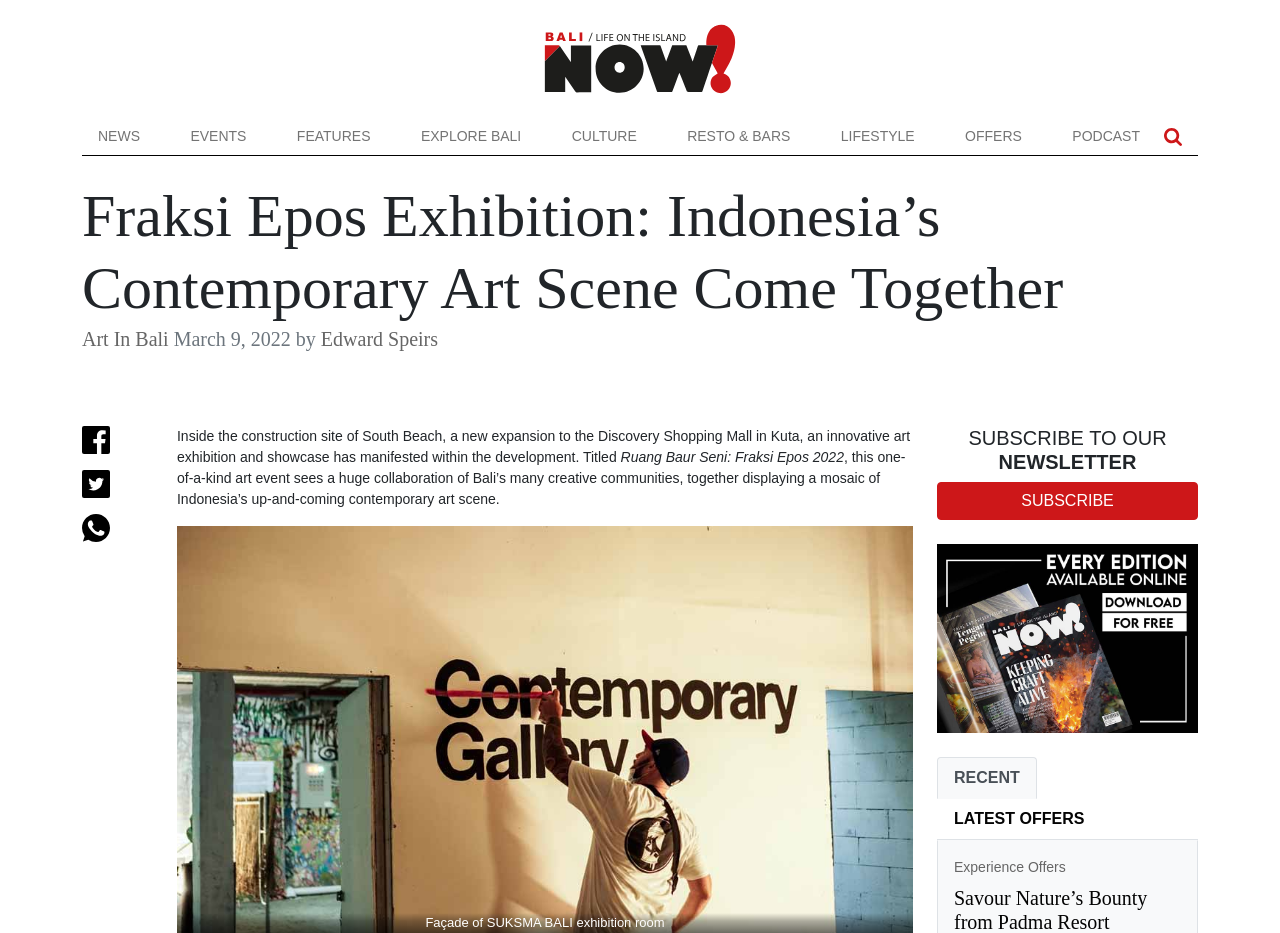Identify the bounding box coordinates for the UI element described as follows: Art In Bali. Use the format (top-left x, top-left y, bottom-right x, bottom-right y) and ensure all values are floating point numbers between 0 and 1.

[0.064, 0.352, 0.132, 0.375]